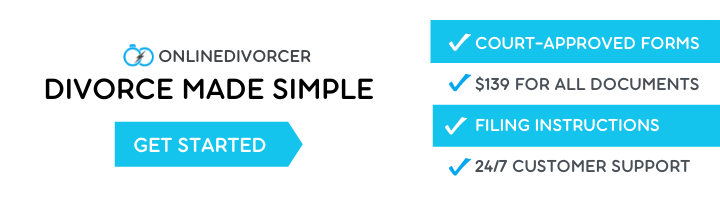What is the fixed price for all documents?
Provide an in-depth answer to the question, covering all aspects.

The banner highlights that the service provides court-approved forms for a fixed price, which is explicitly stated as $139 for all documents, making it a notable feature of the service.